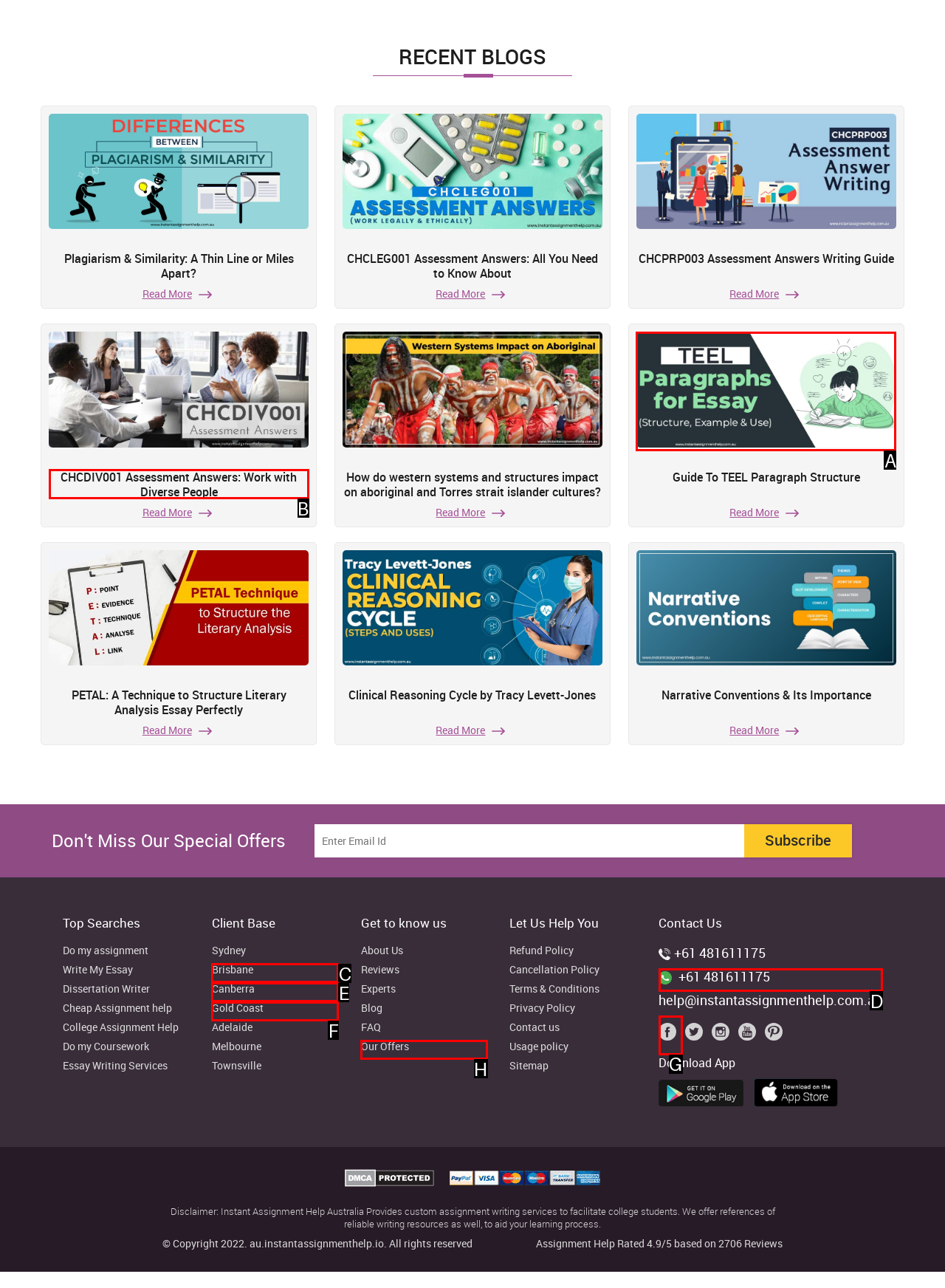Identify the correct lettered option to click in order to perform this task: Contact us through whatsapp. Respond with the letter.

D